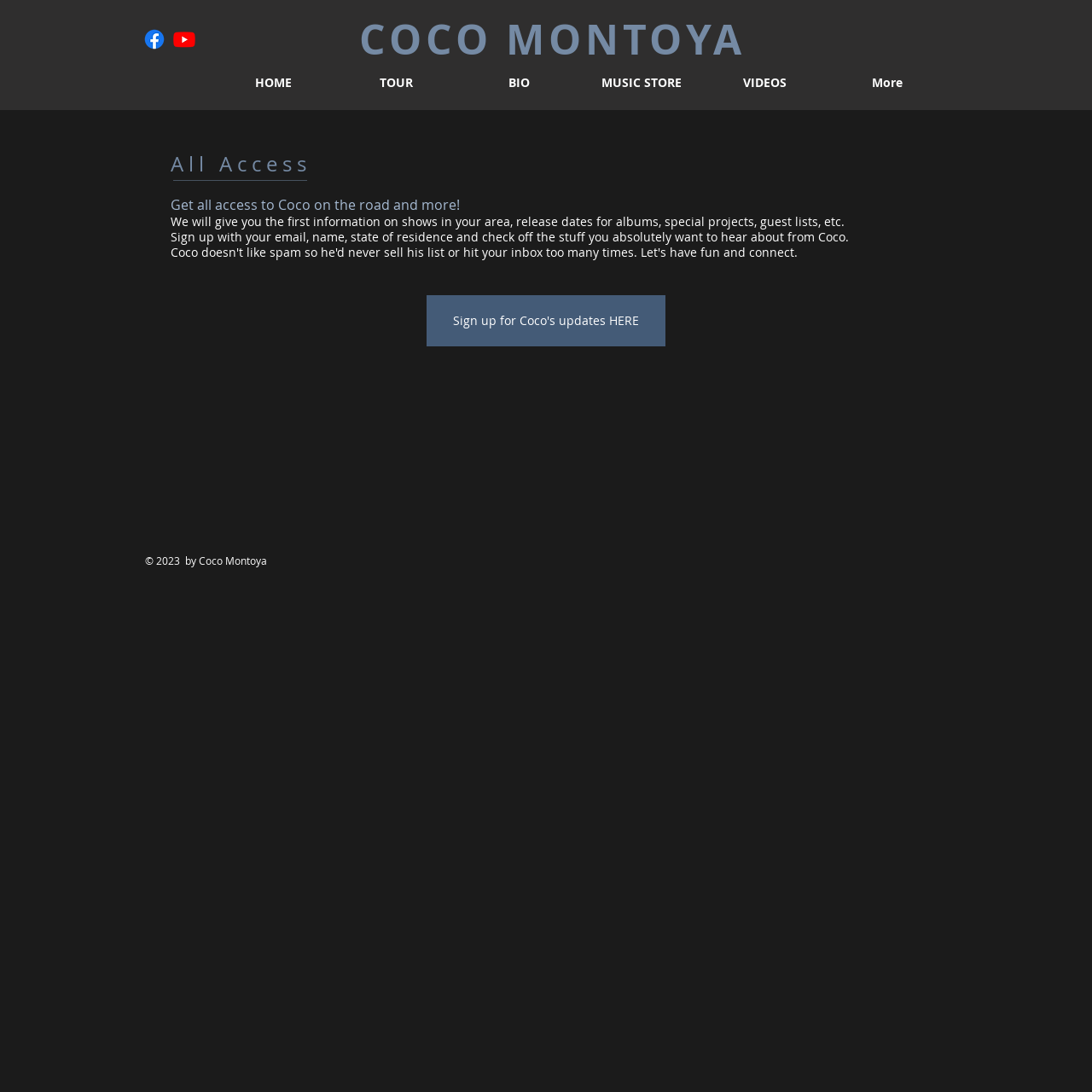Respond with a single word or phrase:
How many navigation links are available?

6